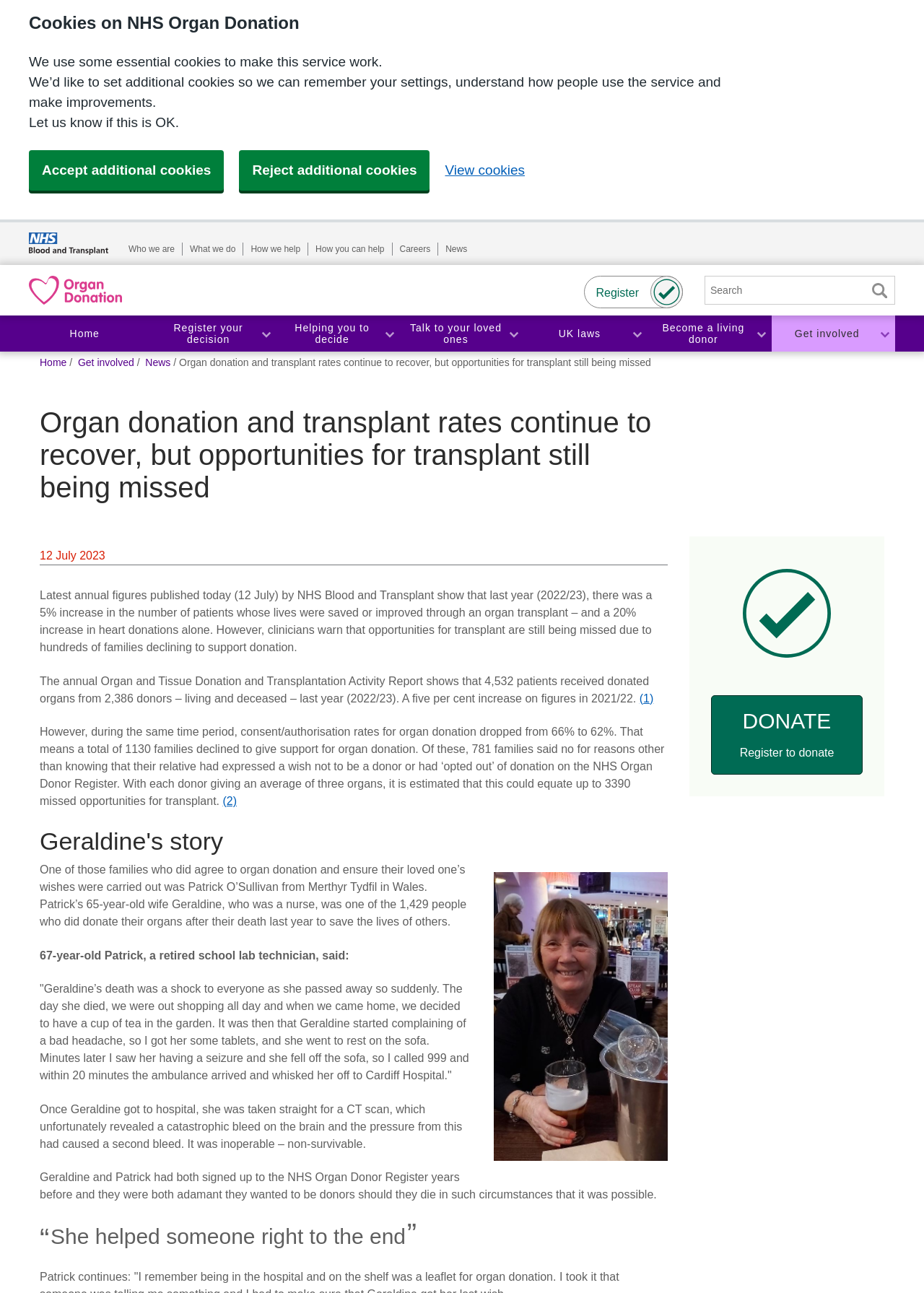Identify the bounding box coordinates for the region of the element that should be clicked to carry out the instruction: "Search for something". The bounding box coordinates should be four float numbers between 0 and 1, i.e., [left, top, right, bottom].

[0.762, 0.213, 0.969, 0.235]